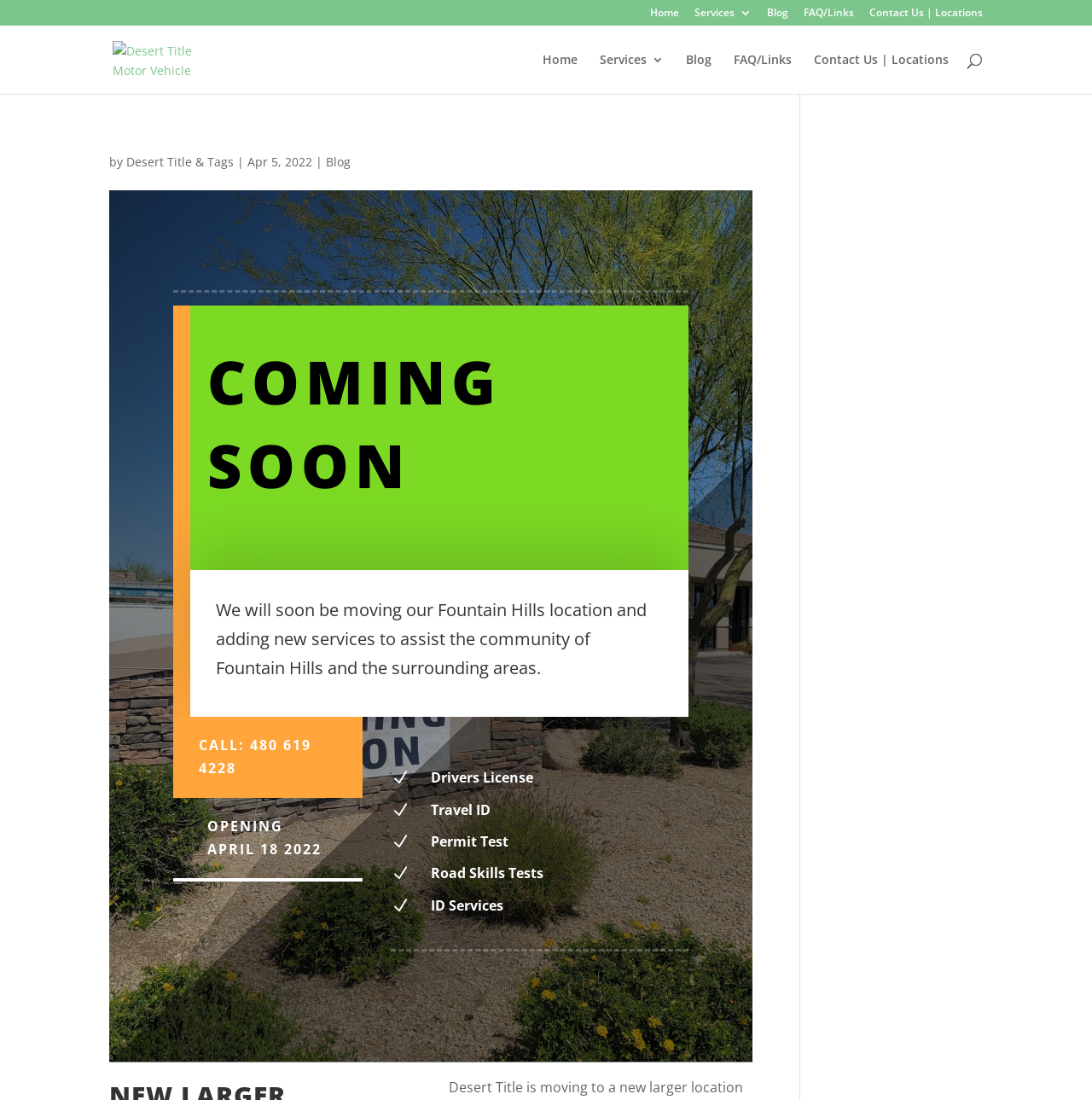What type of ID services are offered? Look at the image and give a one-word or short phrase answer.

Drivers License, Travel ID, etc.